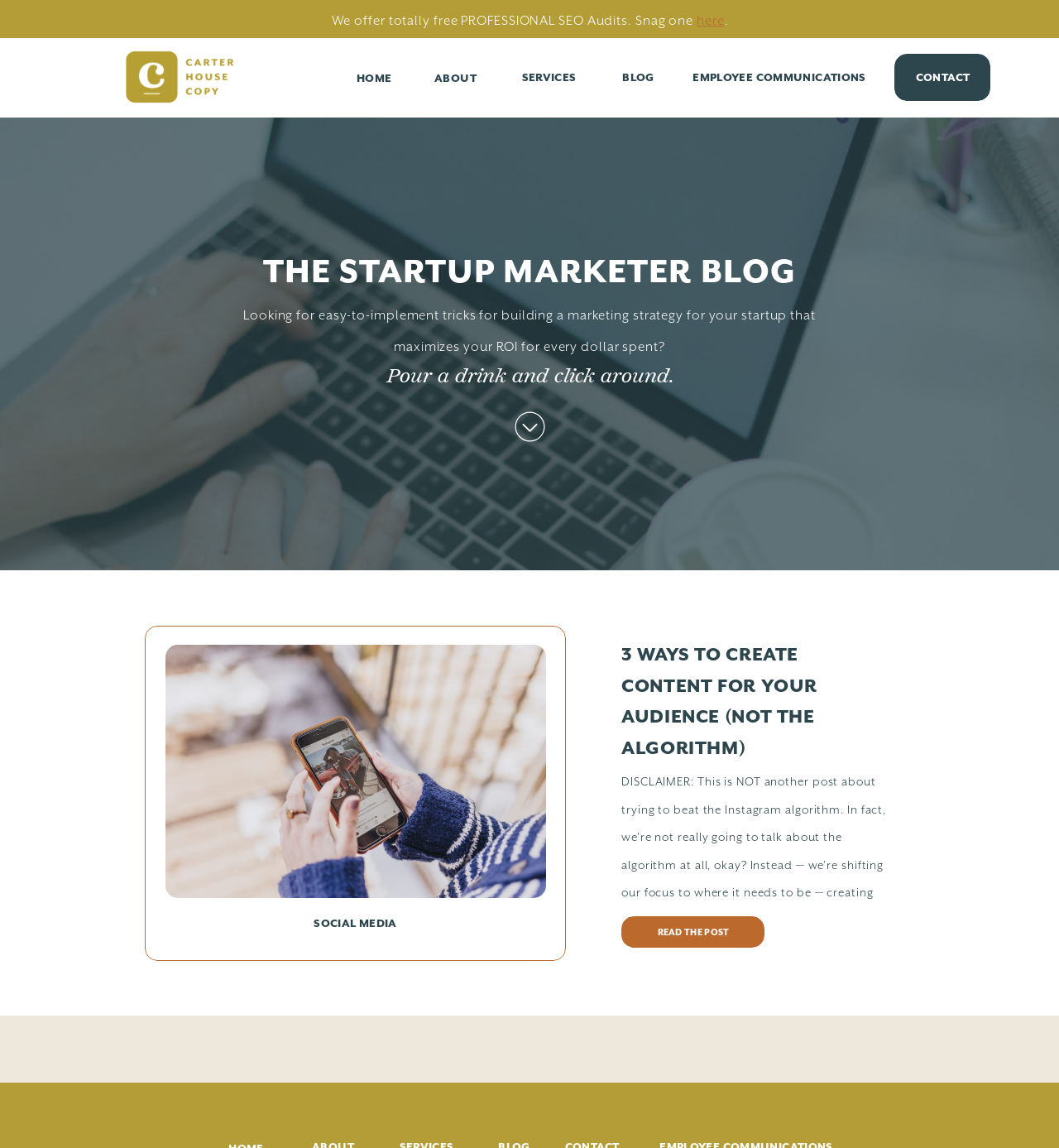Identify the bounding box coordinates of the specific part of the webpage to click to complete this instruction: "Click the 'HOME' link".

[0.32, 0.061, 0.386, 0.075]